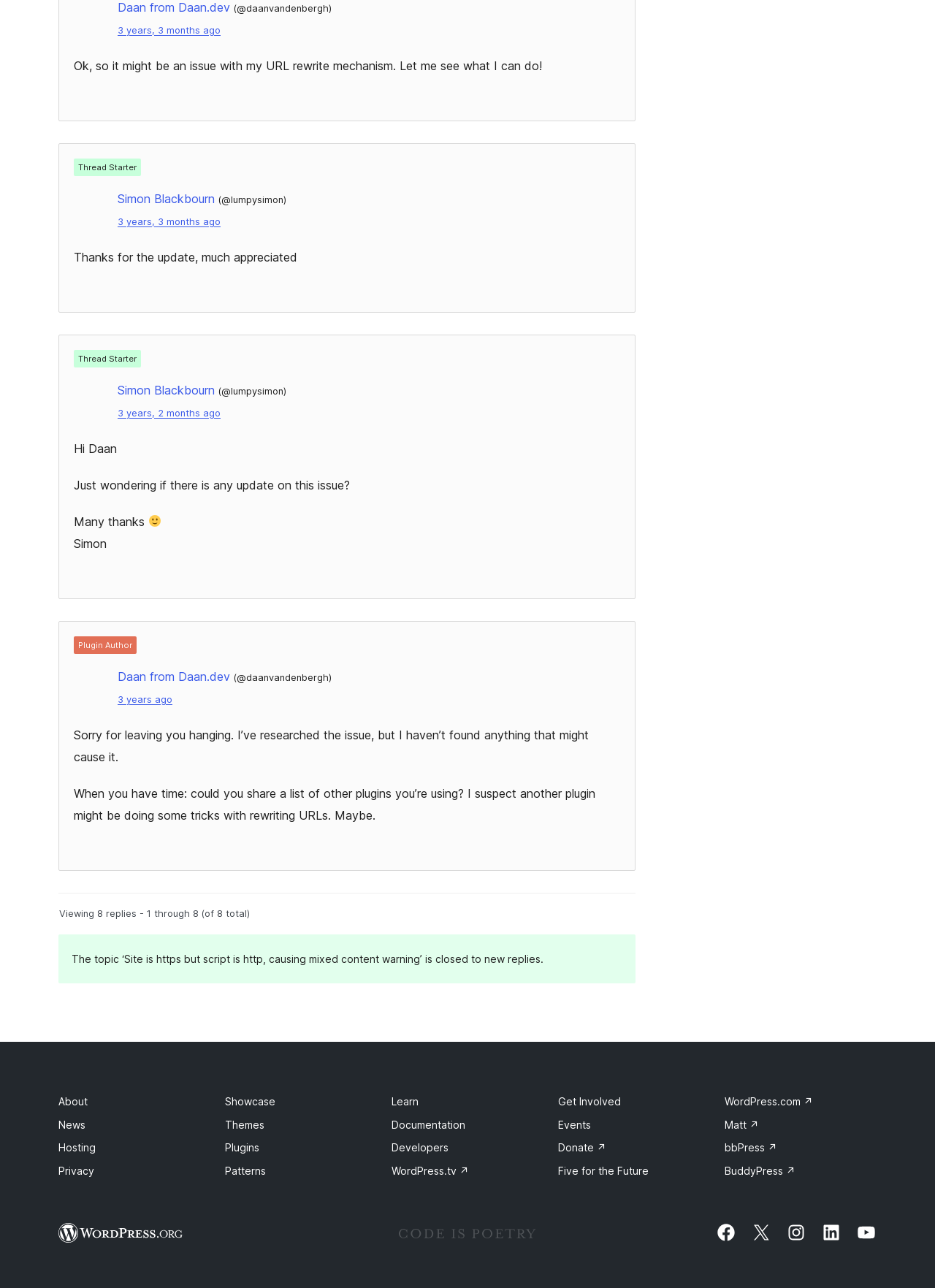Using the element description: "Visit our Facebook page", determine the bounding box coordinates for the specified UI element. The coordinates should be four float numbers between 0 and 1, [left, top, right, bottom].

[0.766, 0.949, 0.788, 0.965]